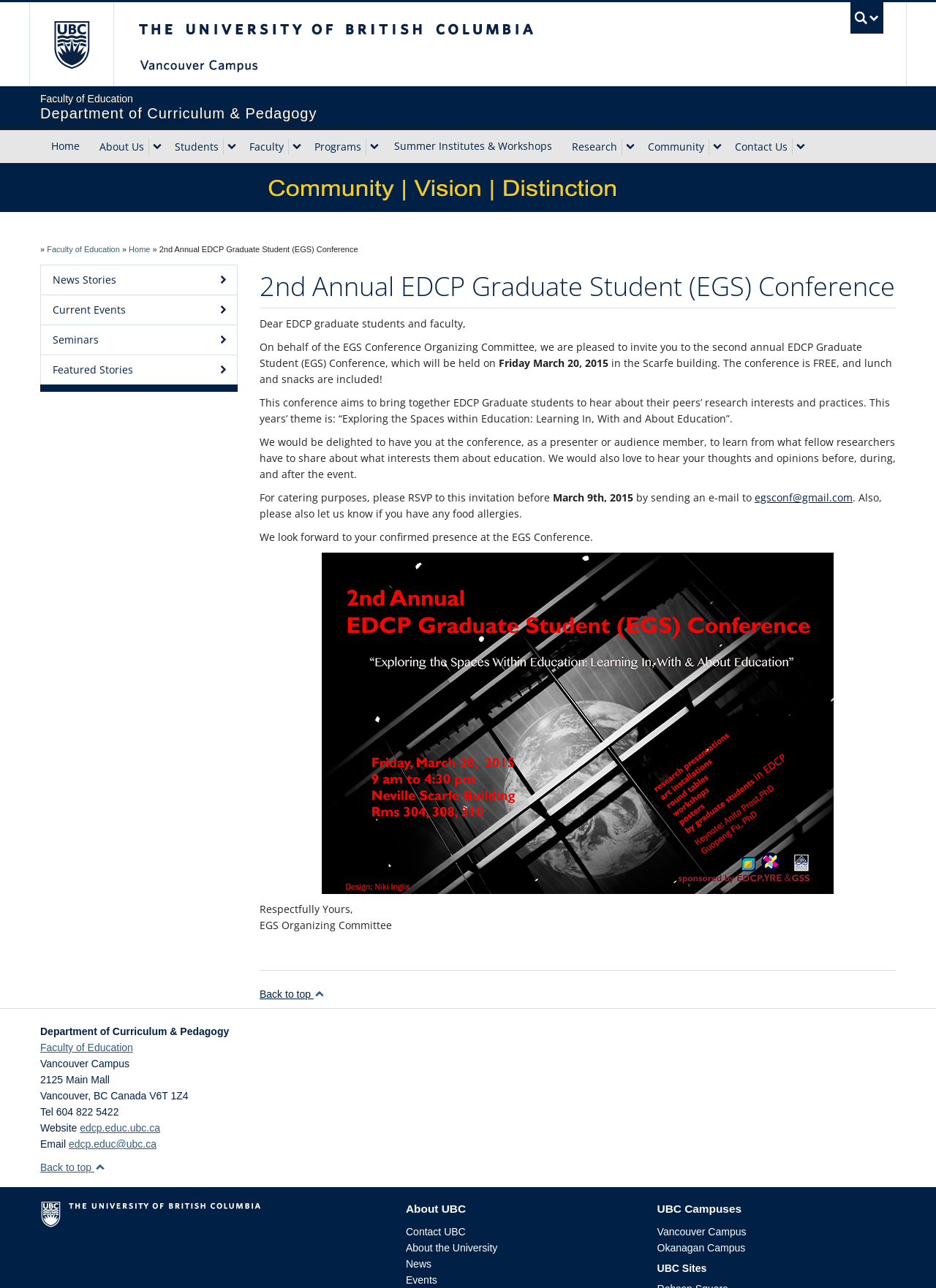What is the email address to RSVP for the conference?
Answer with a single word or phrase, using the screenshot for reference.

egsconf@gmail.com